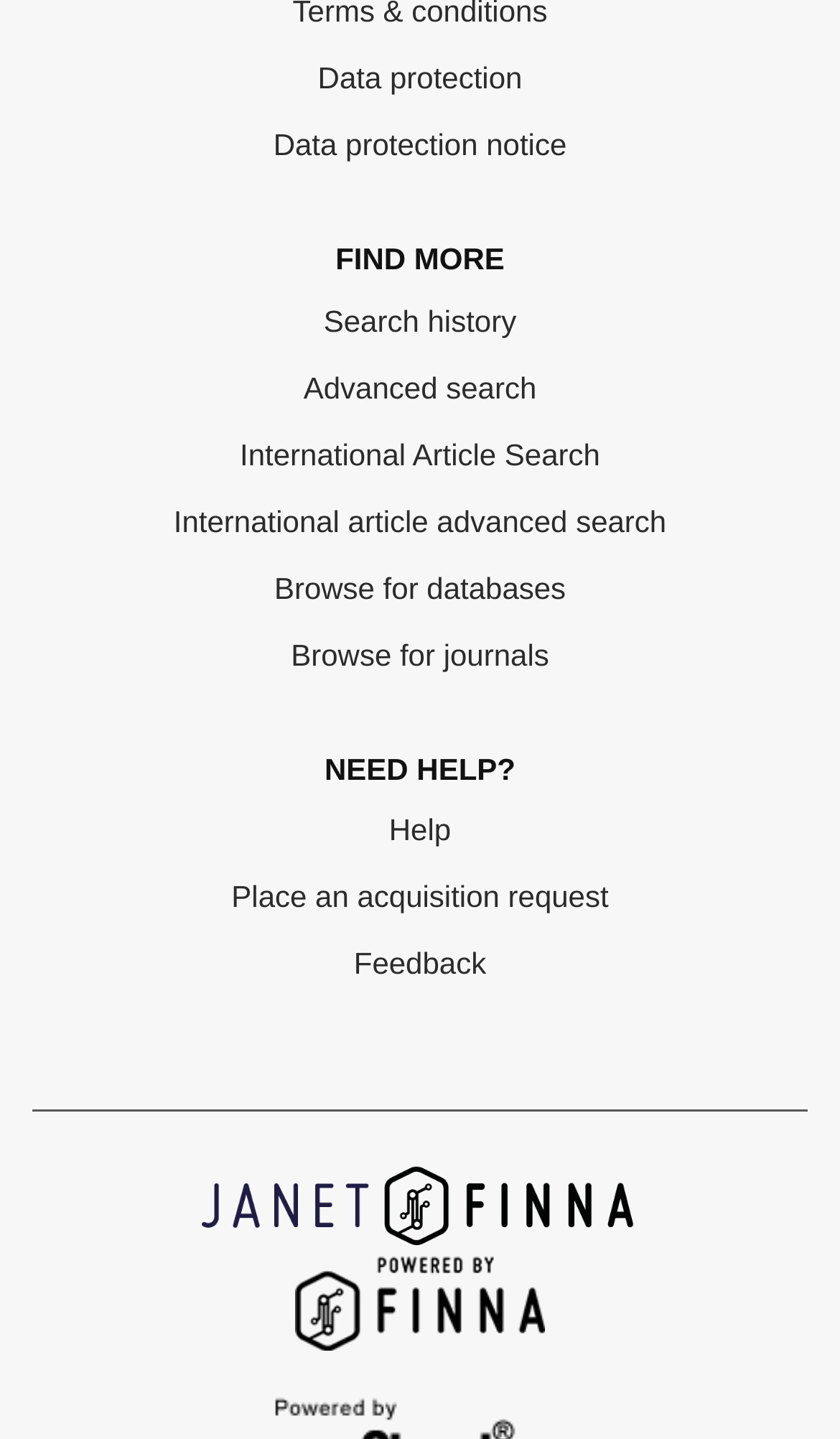Please identify the bounding box coordinates of the element that needs to be clicked to perform the following instruction: "Search history".

[0.385, 0.21, 0.615, 0.234]